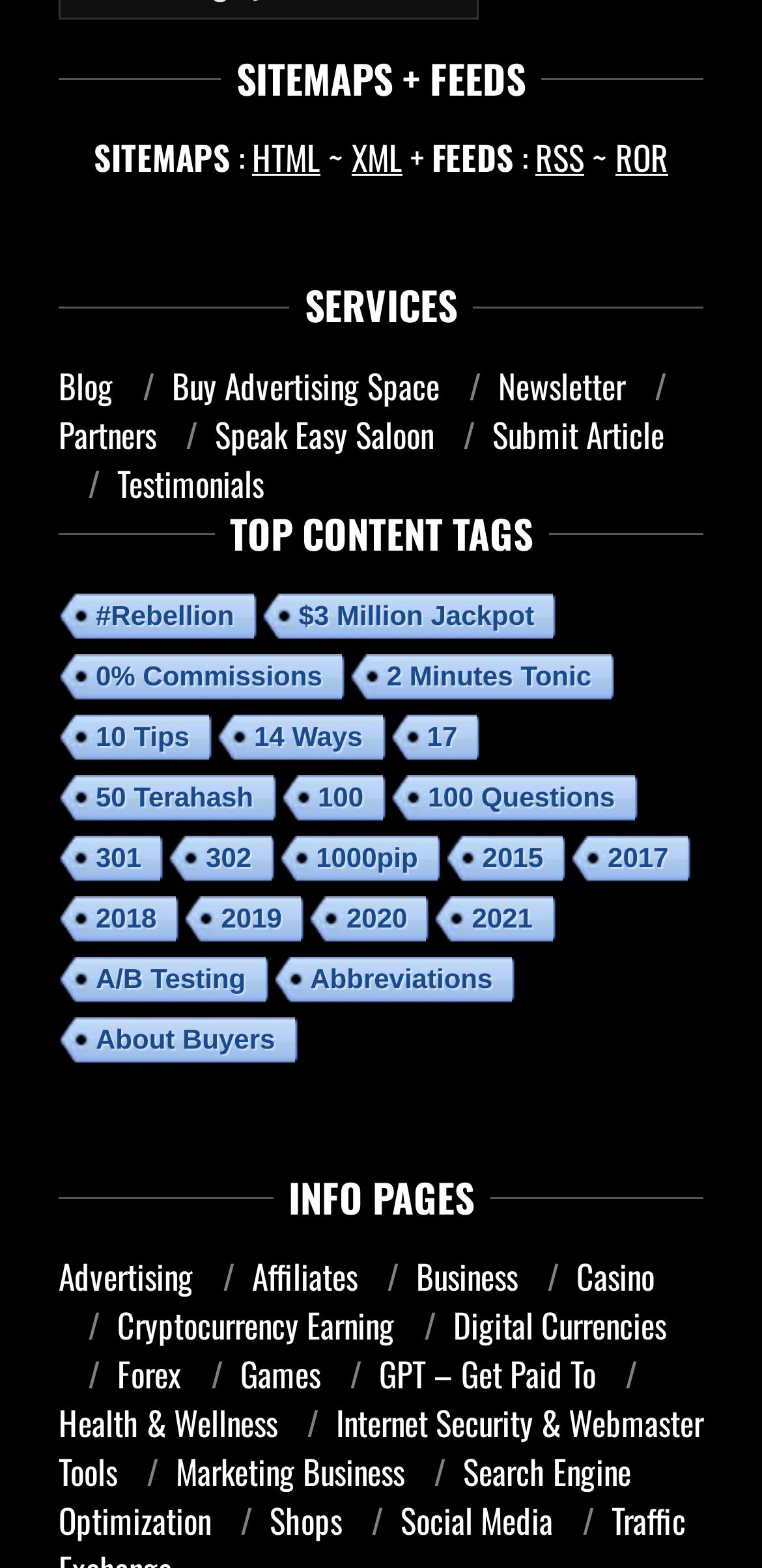Identify the bounding box coordinates of the specific part of the webpage to click to complete this instruction: "Click on HTML".

[0.331, 0.085, 0.421, 0.116]